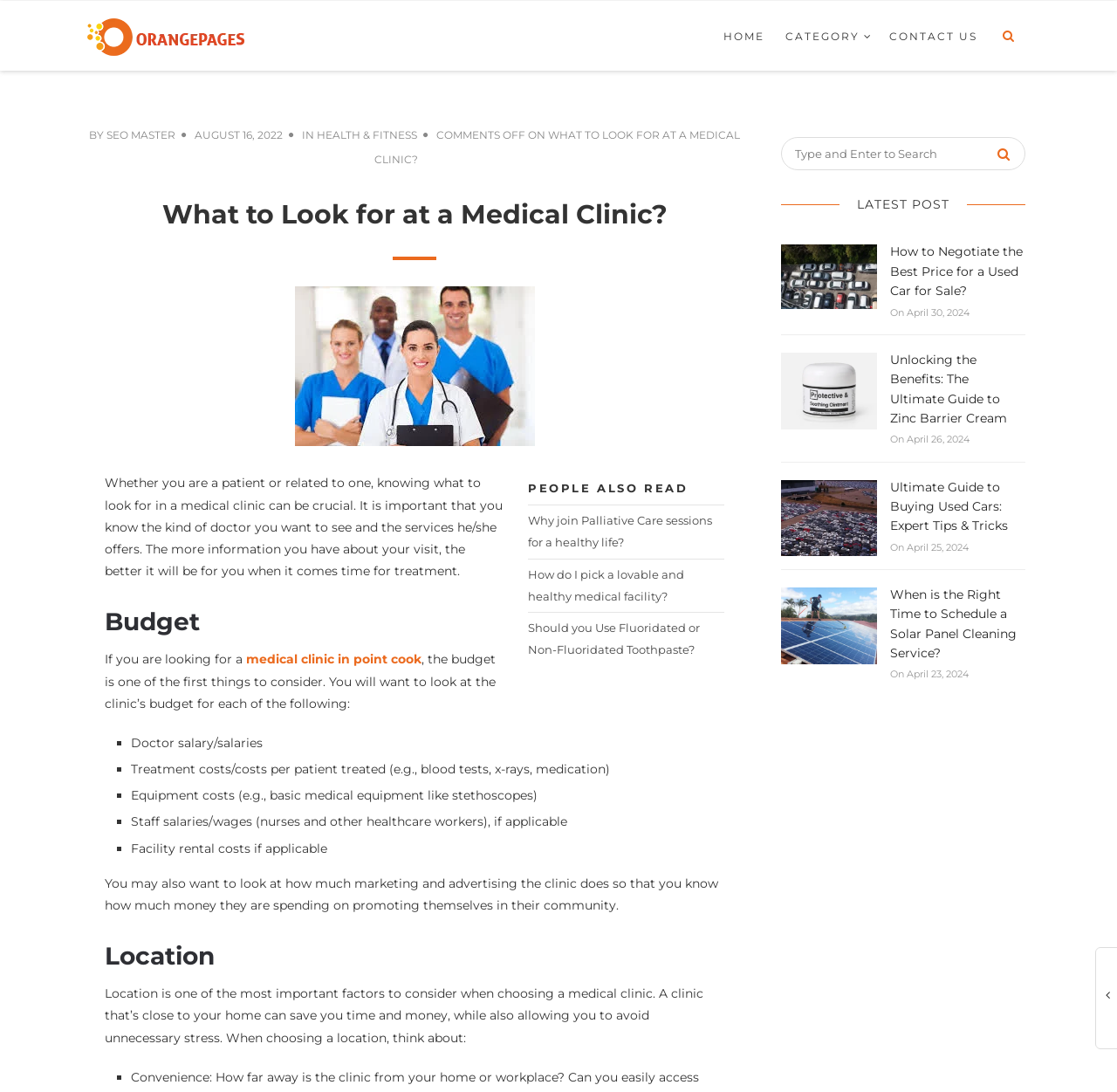What is the category of the article?
Your answer should be a single word or phrase derived from the screenshot.

HEALTH & FITNESS